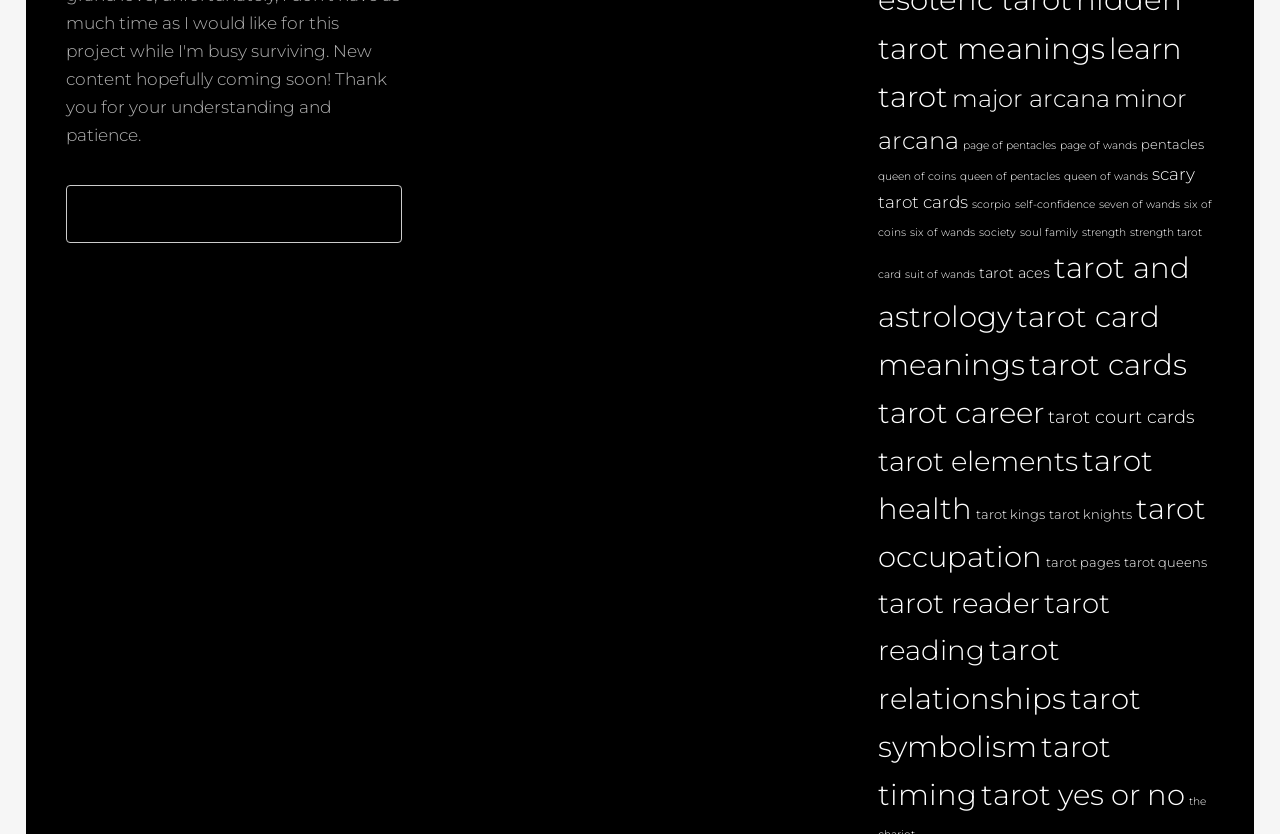Based on the element description: "tarot yes or no", identify the bounding box coordinates for this UI element. The coordinates must be four float numbers between 0 and 1, listed as [left, top, right, bottom].

[0.766, 0.931, 0.926, 0.973]